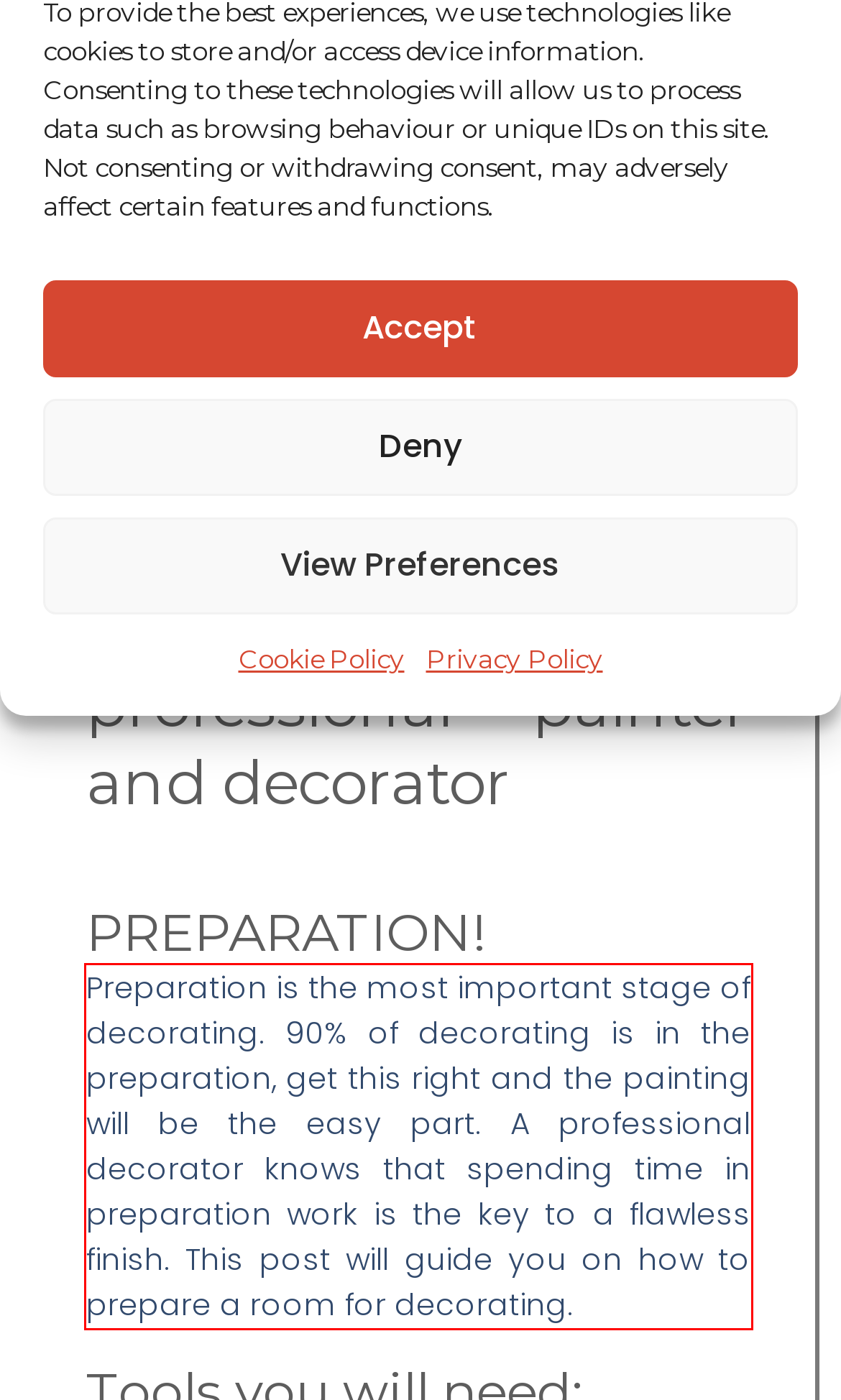You are provided with a screenshot of a webpage containing a red bounding box. Please extract the text enclosed by this red bounding box.

Preparation is the most important stage of decorating. 90% of decorating is in the preparation, get this right and the painting will be the easy part. A professional decorator knows that spending time in preparation work is the key to a flawless finish. This post will guide you on how to prepare a room for decorating.